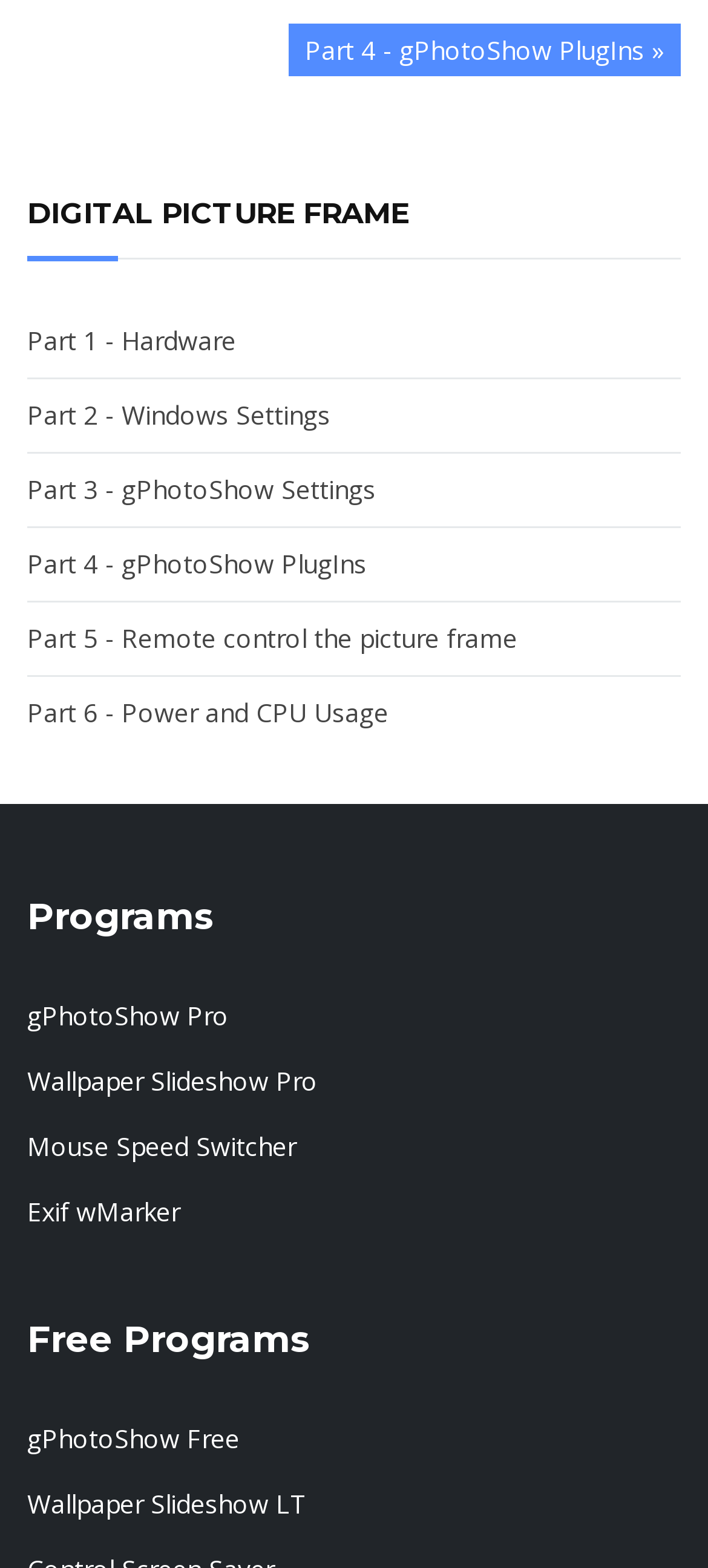Give a short answer to this question using one word or a phrase:
How many links are there under the 'Programs' heading?

4